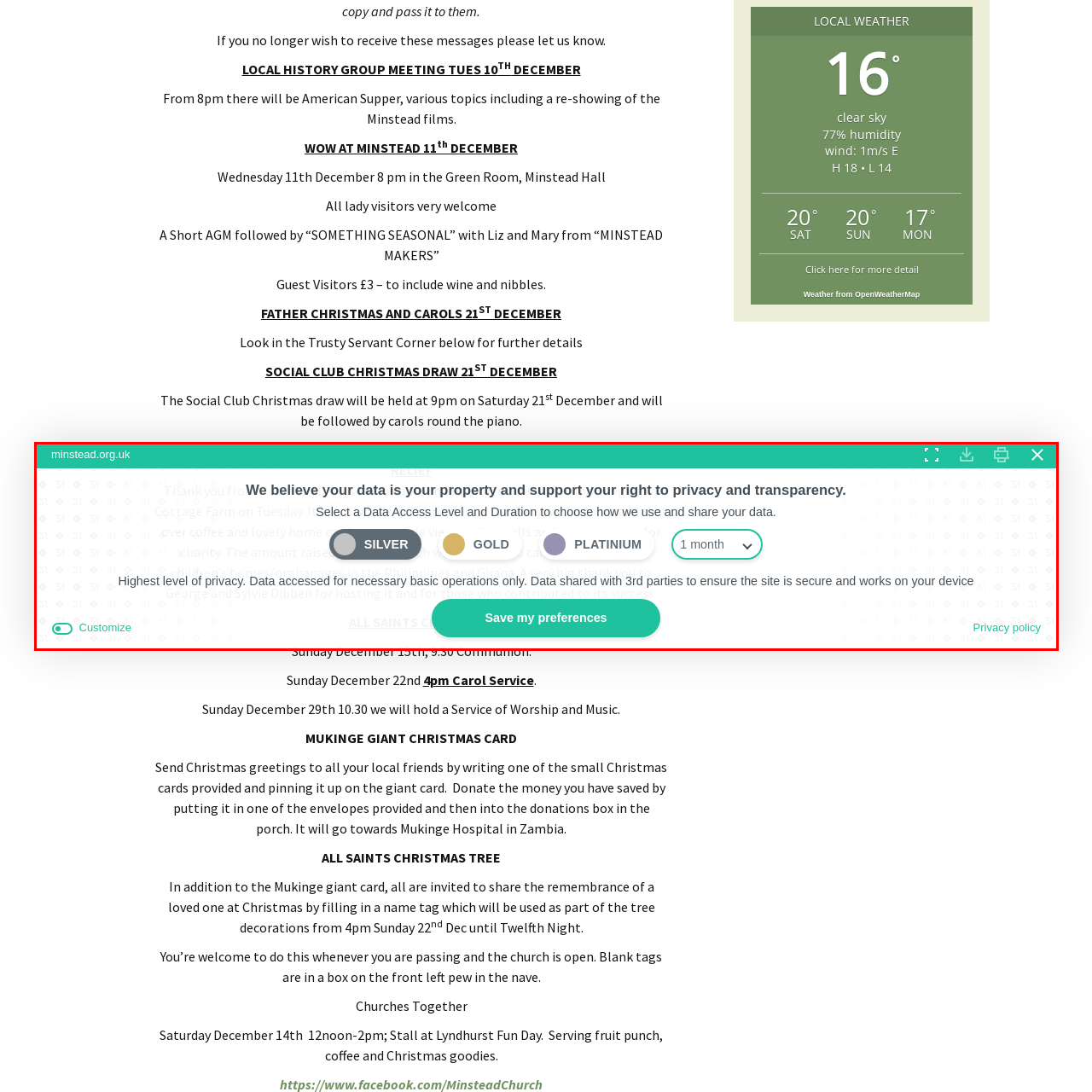What is the function of the 'Save my preferences' button?
Observe the section of the image outlined in red and answer concisely with a single word or phrase.

Save user preferences